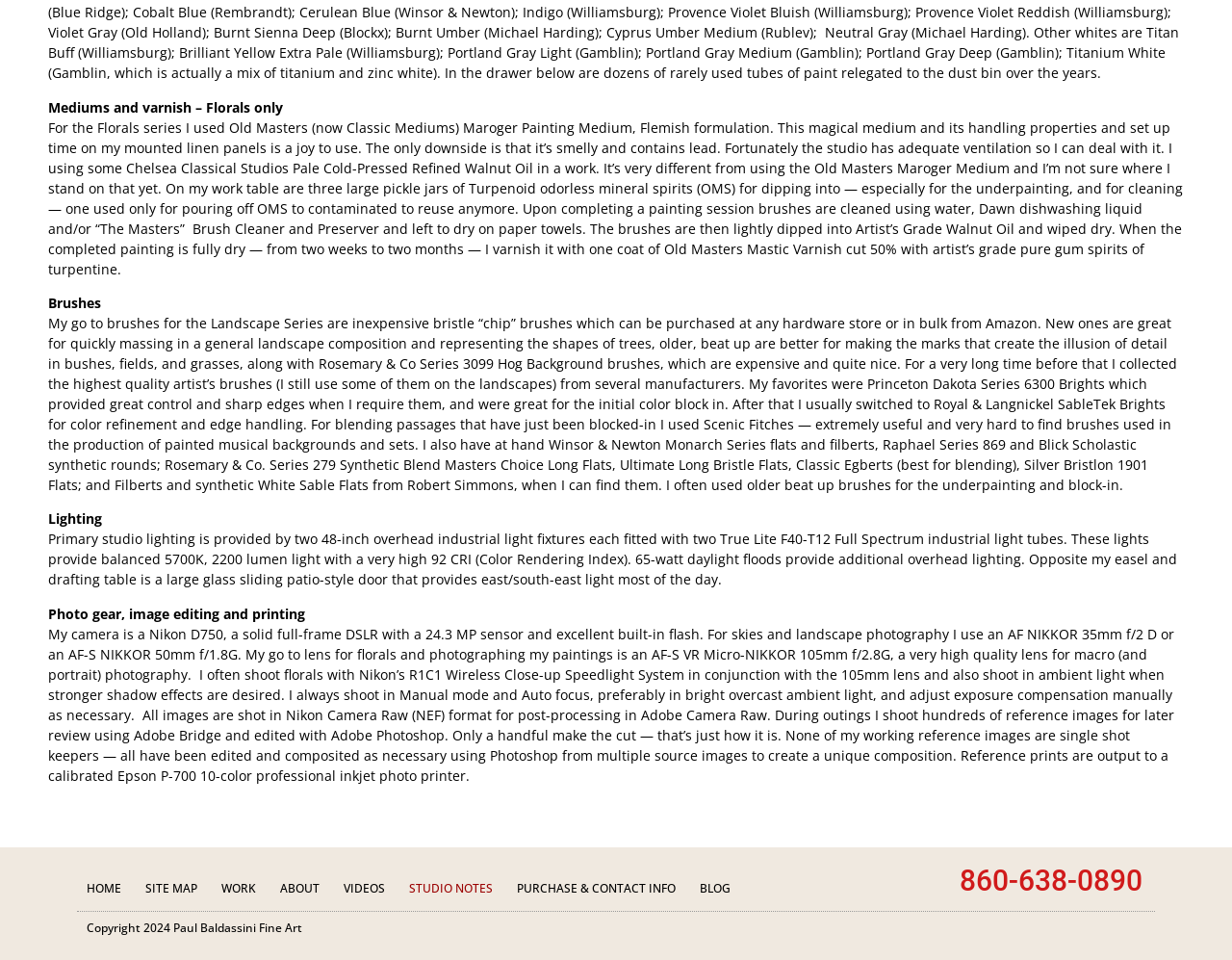Determine the coordinates of the bounding box for the clickable area needed to execute this instruction: "Click ABOUT".

[0.227, 0.903, 0.259, 0.949]